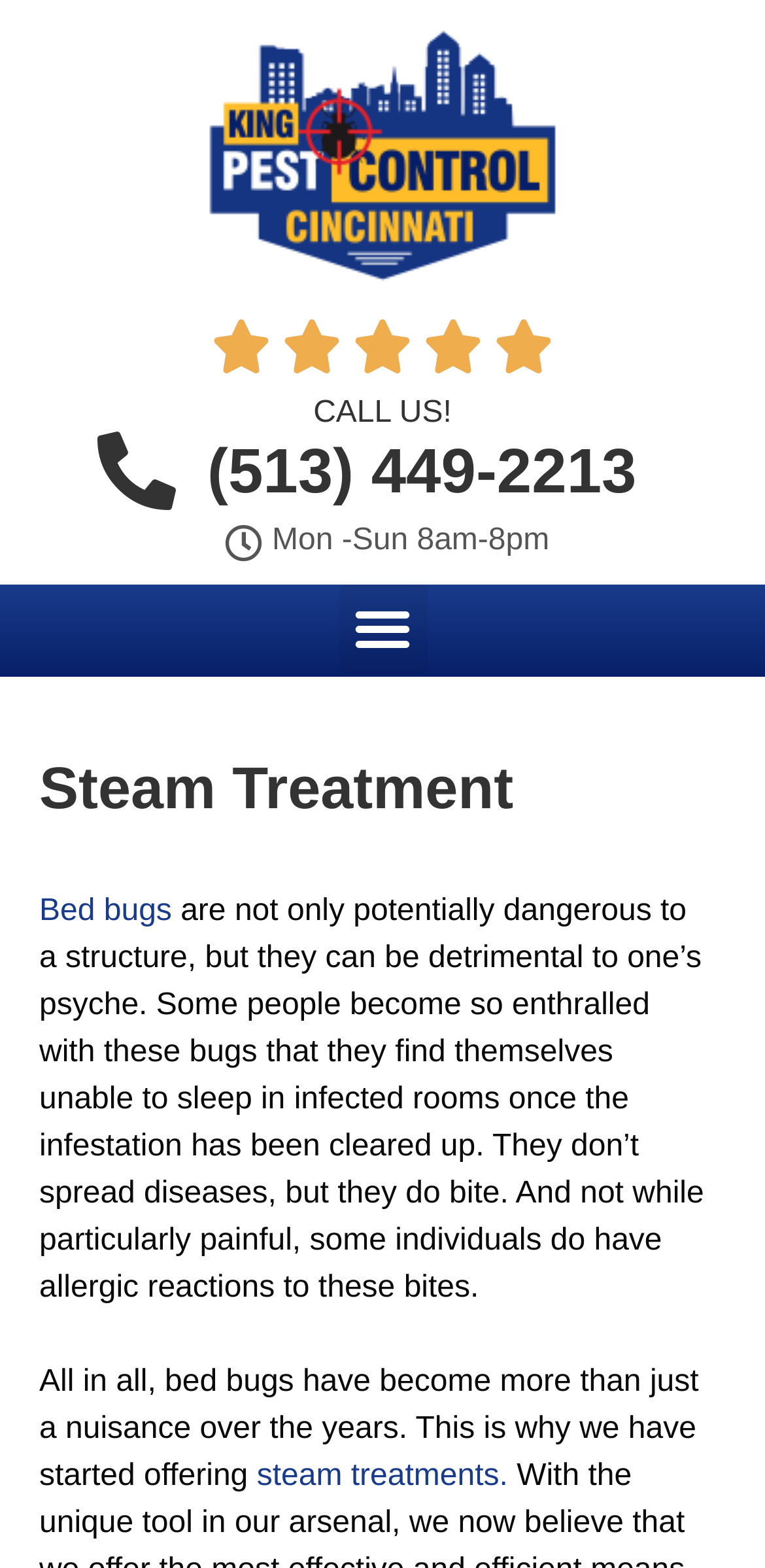Identify the bounding box coordinates for the UI element described as follows: Menu. Use the format (top-left x, top-left y, bottom-right x, bottom-right y) and ensure all values are floating point numbers between 0 and 1.

[0.442, 0.373, 0.558, 0.429]